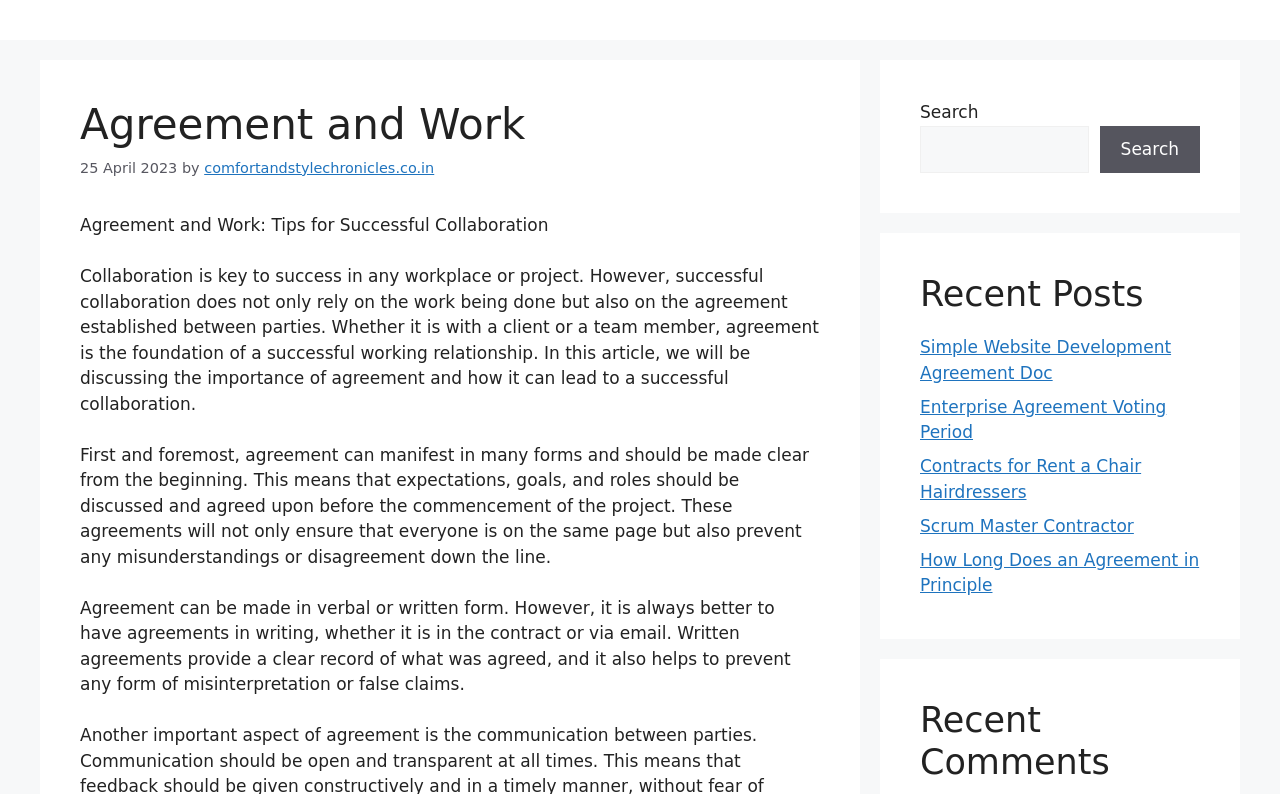Locate the UI element described as follows: "Enterprise Agreement Voting Period". Return the bounding box coordinates as four float numbers between 0 and 1 in the order [left, top, right, bottom].

[0.719, 0.499, 0.911, 0.557]